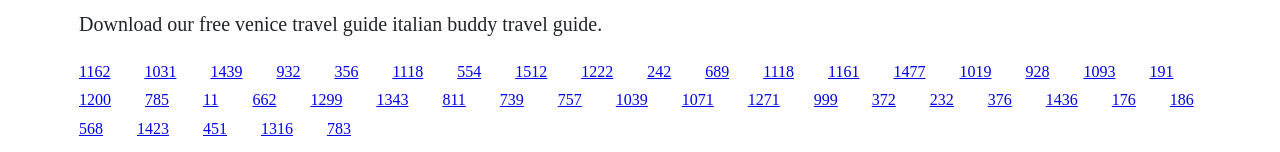Use the details in the image to answer the question thoroughly: 
Are all links aligned horizontally?

I compared the x1 coordinates of the link elements and found that they are not all the same, which means the links are not aligned horizontally.